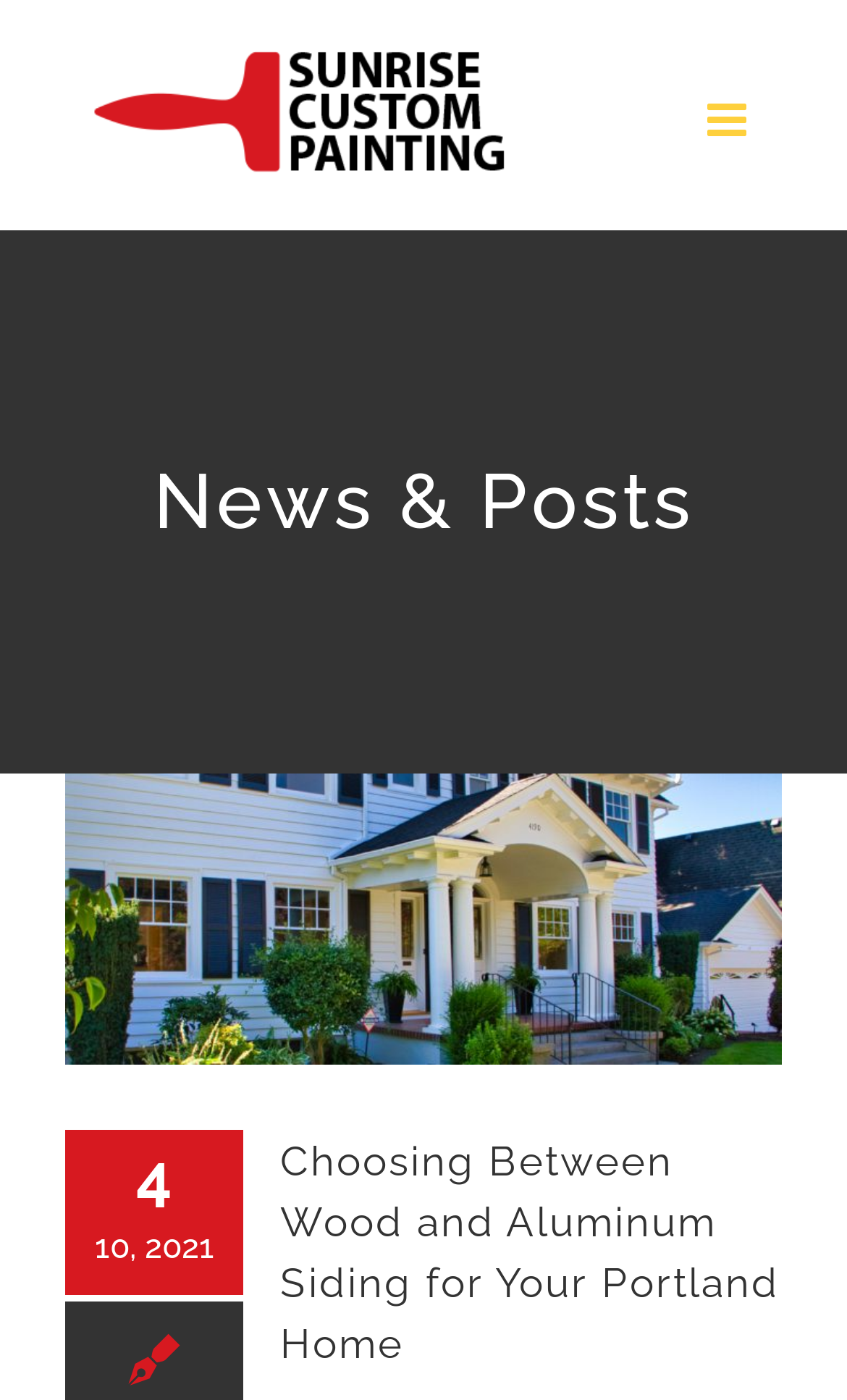Find and extract the text of the primary heading on the webpage.

News & Posts